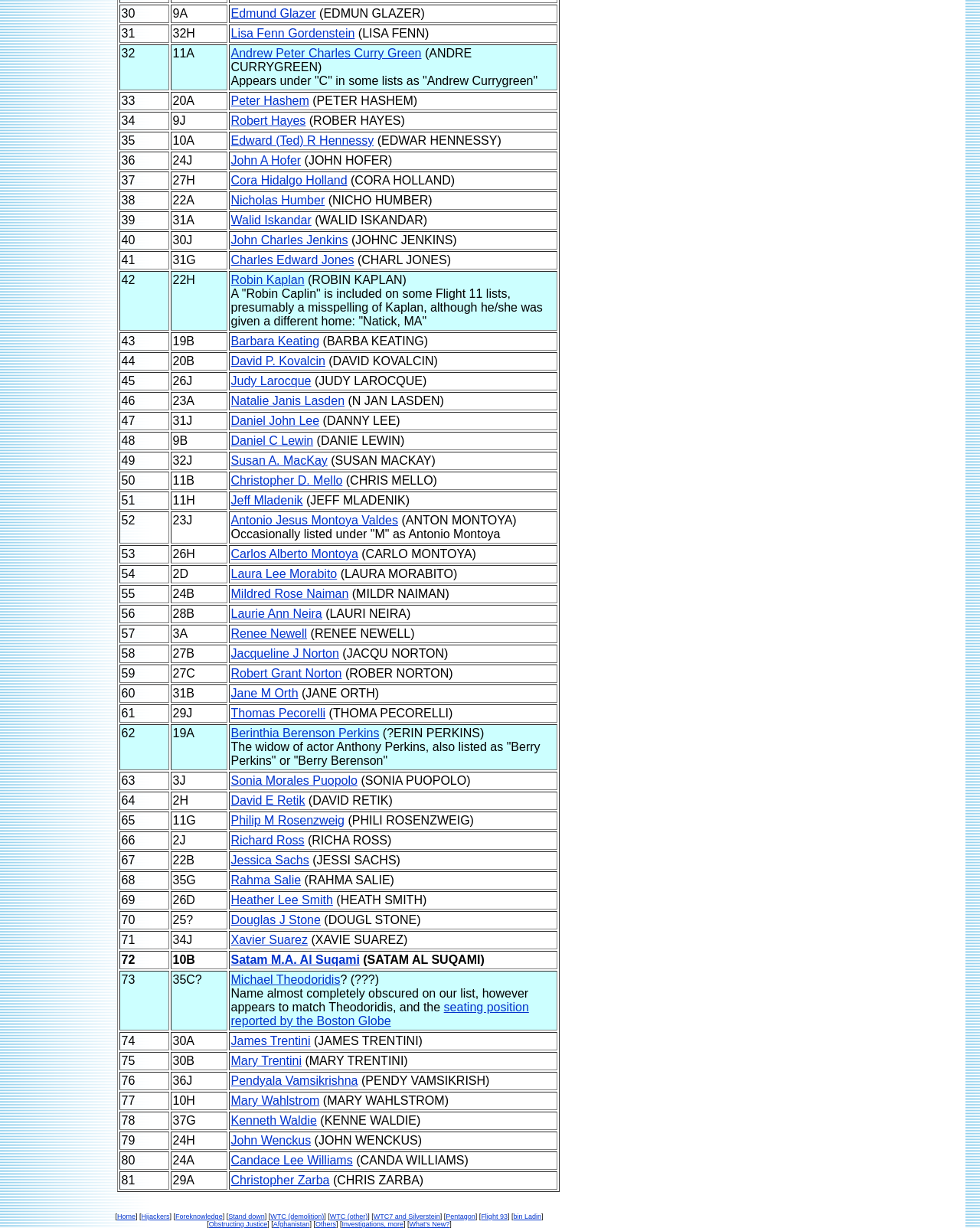Determine the bounding box coordinates for the area that needs to be clicked to fulfill this task: "View Robert Hayes' profile". The coordinates must be given as four float numbers between 0 and 1, i.e., [left, top, right, bottom].

[0.236, 0.093, 0.312, 0.103]